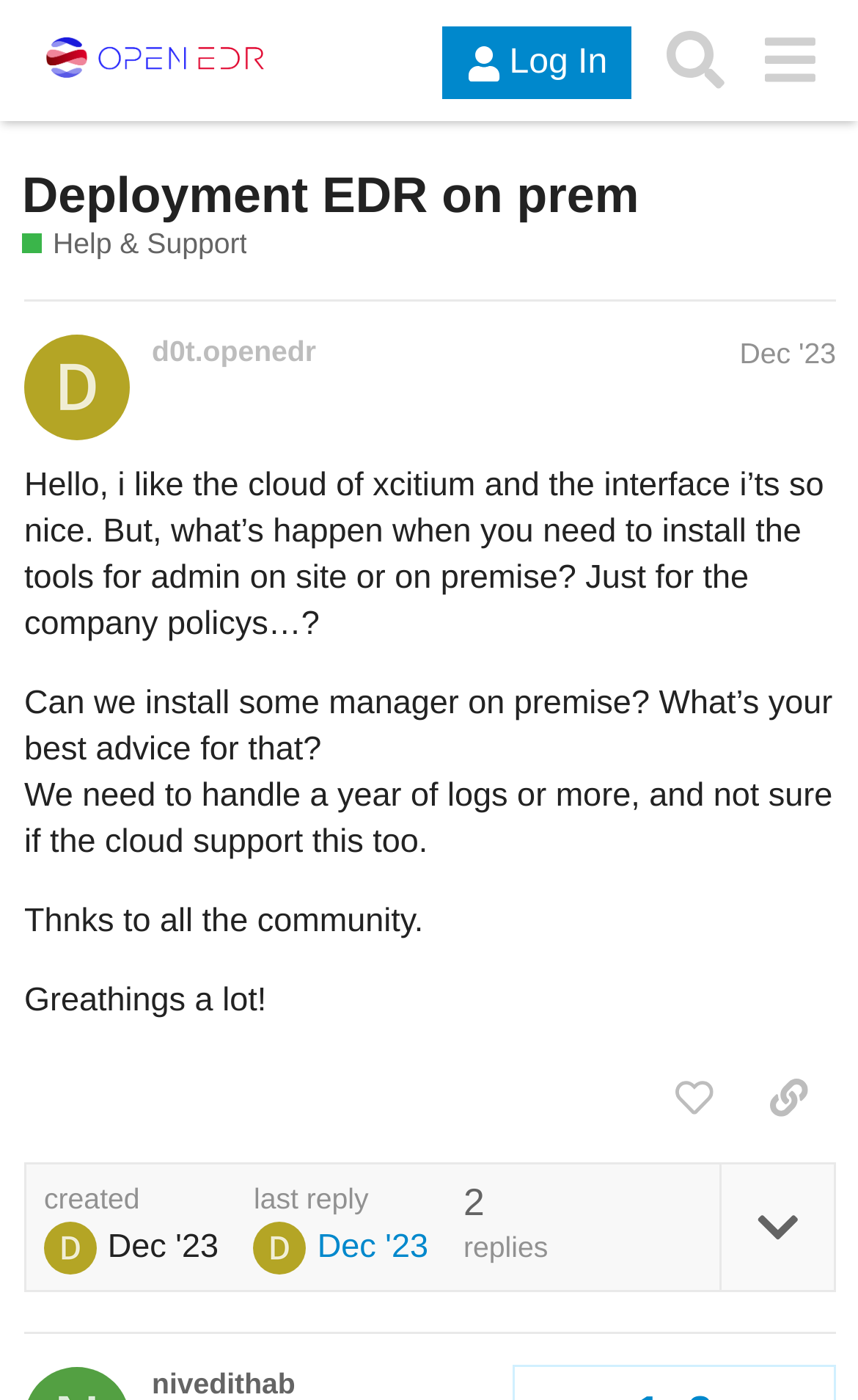Identify the bounding box coordinates of the clickable region required to complete the instruction: "Click on the 'Log In' button". The coordinates should be given as four float numbers within the range of 0 and 1, i.e., [left, top, right, bottom].

[0.516, 0.02, 0.736, 0.071]